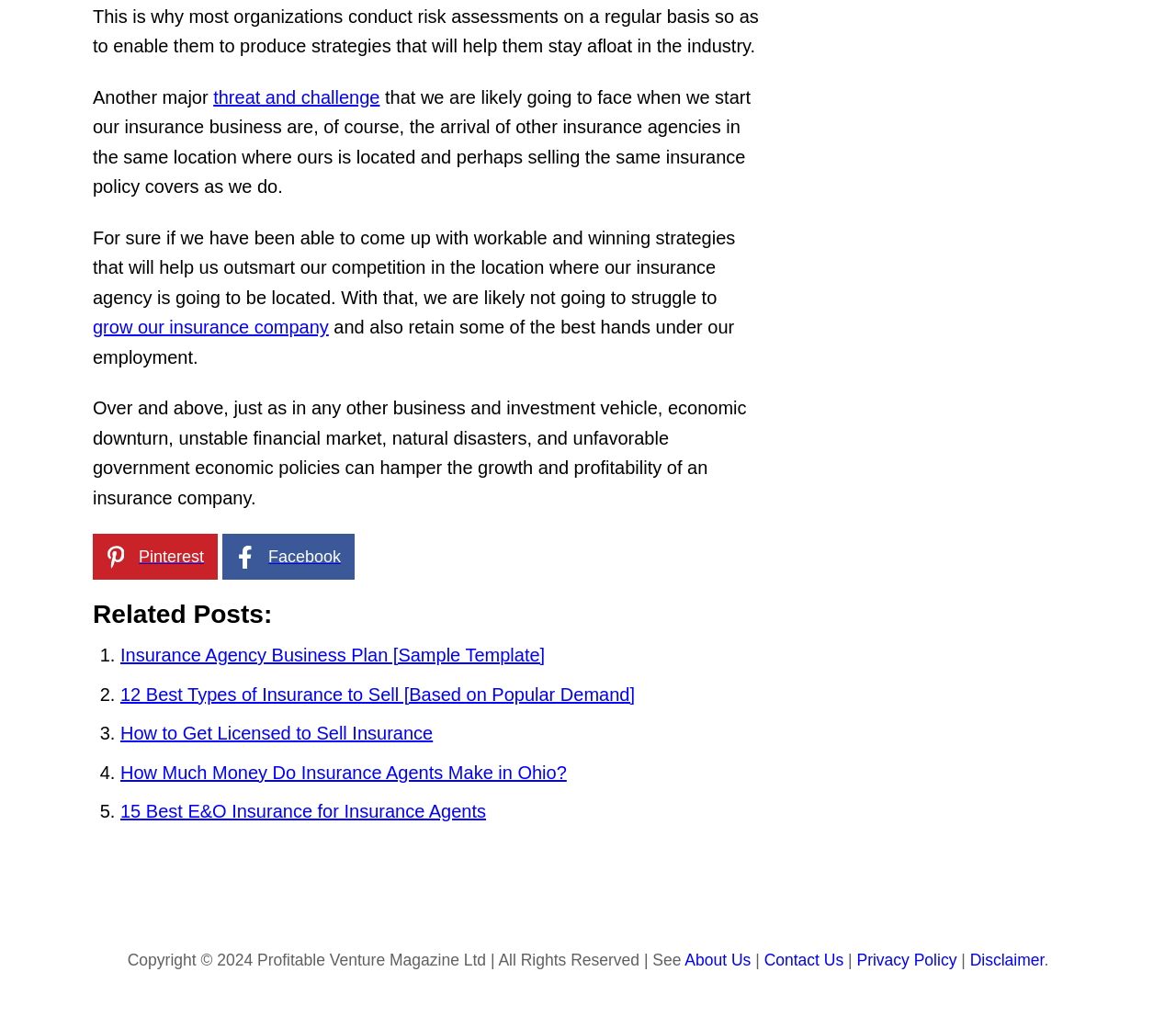Find the bounding box coordinates of the element I should click to carry out the following instruction: "go to 'About Us'".

[0.582, 0.935, 0.639, 0.953]